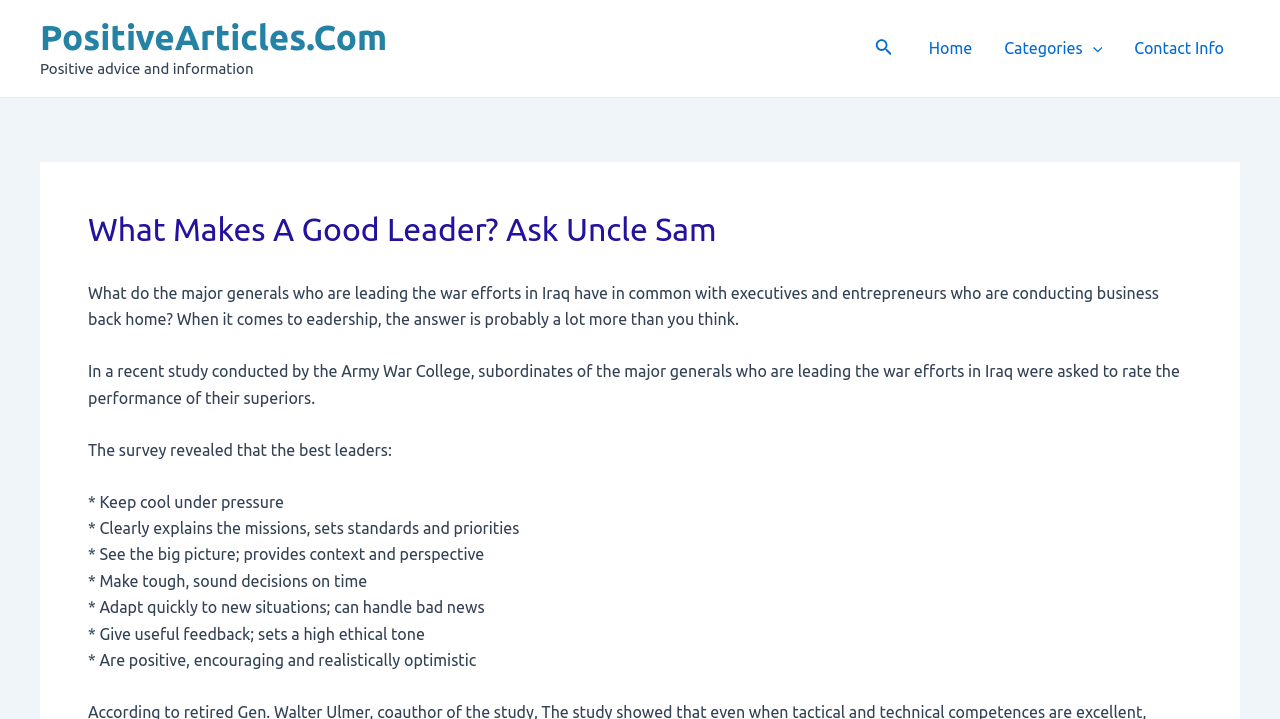Provide your answer in a single word or phrase: 
What is the source of the study mentioned in the article?

Army War College